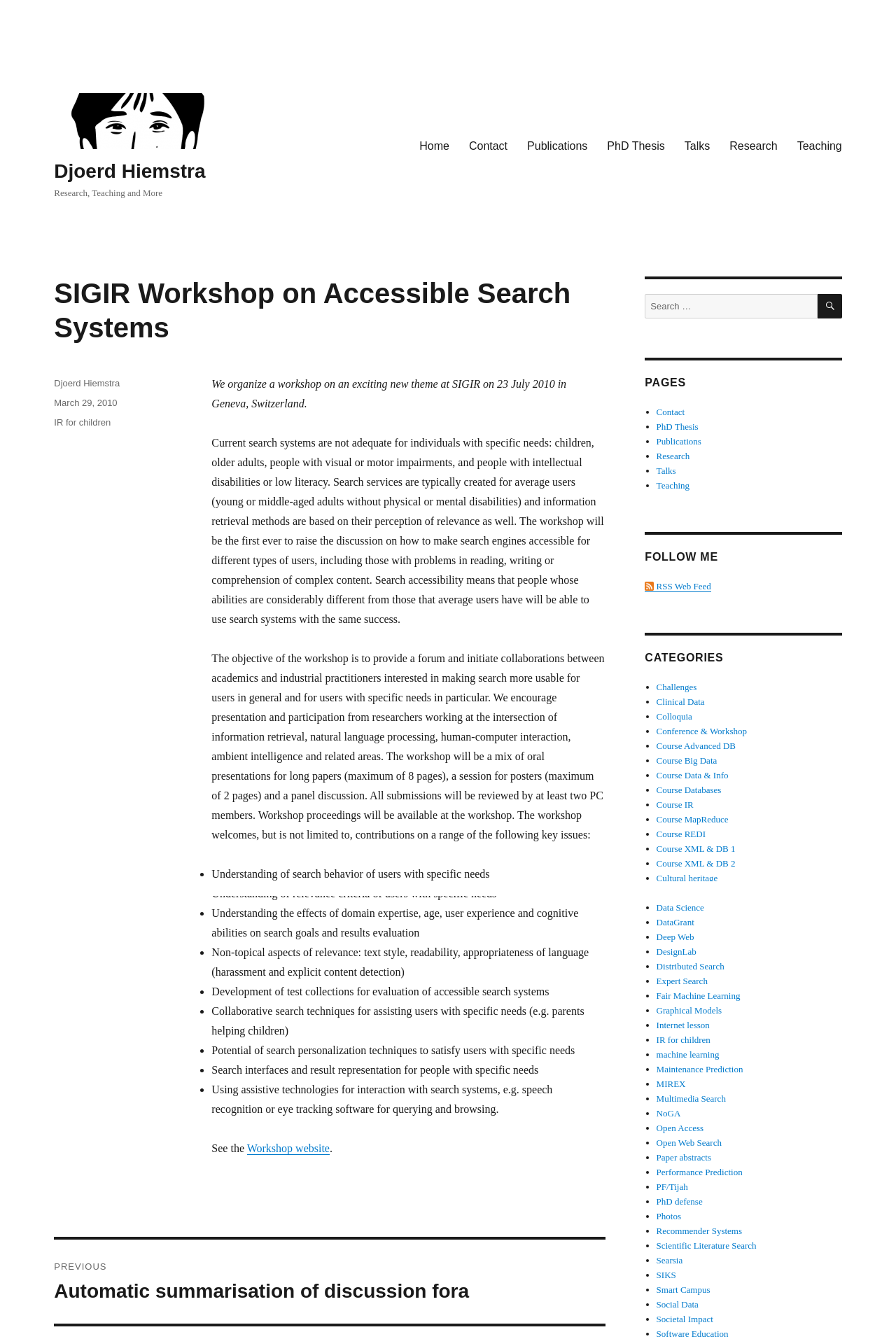Find the bounding box coordinates of the element to click in order to complete the given instruction: "Visit up-venture.com."

None